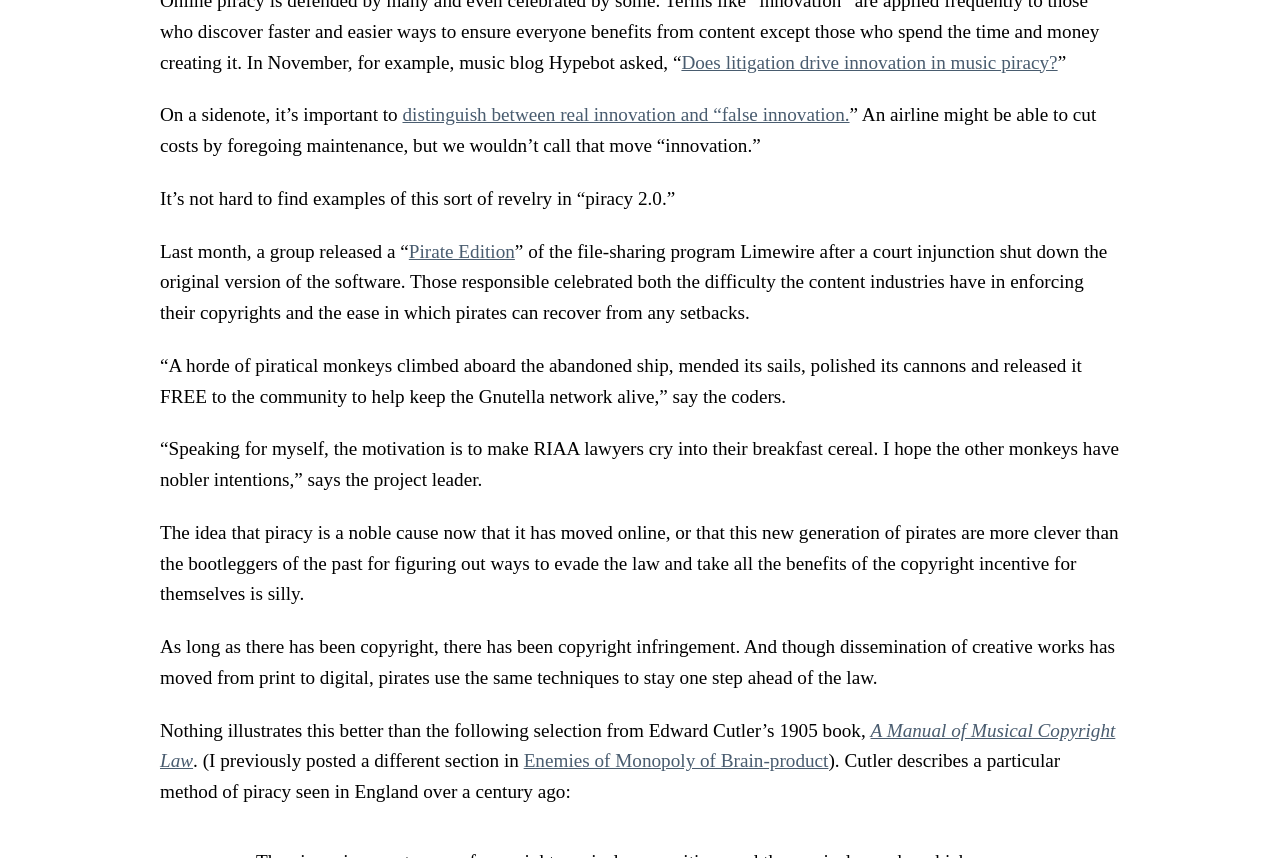Bounding box coordinates are specified in the format (top-left x, top-left y, bottom-right x, bottom-right y). All values are floating point numbers bounded between 0 and 1. Please provide the bounding box coordinate of the region this sentence describes: Enemies of Monopoly of Brain-product

[0.409, 0.875, 0.647, 0.899]